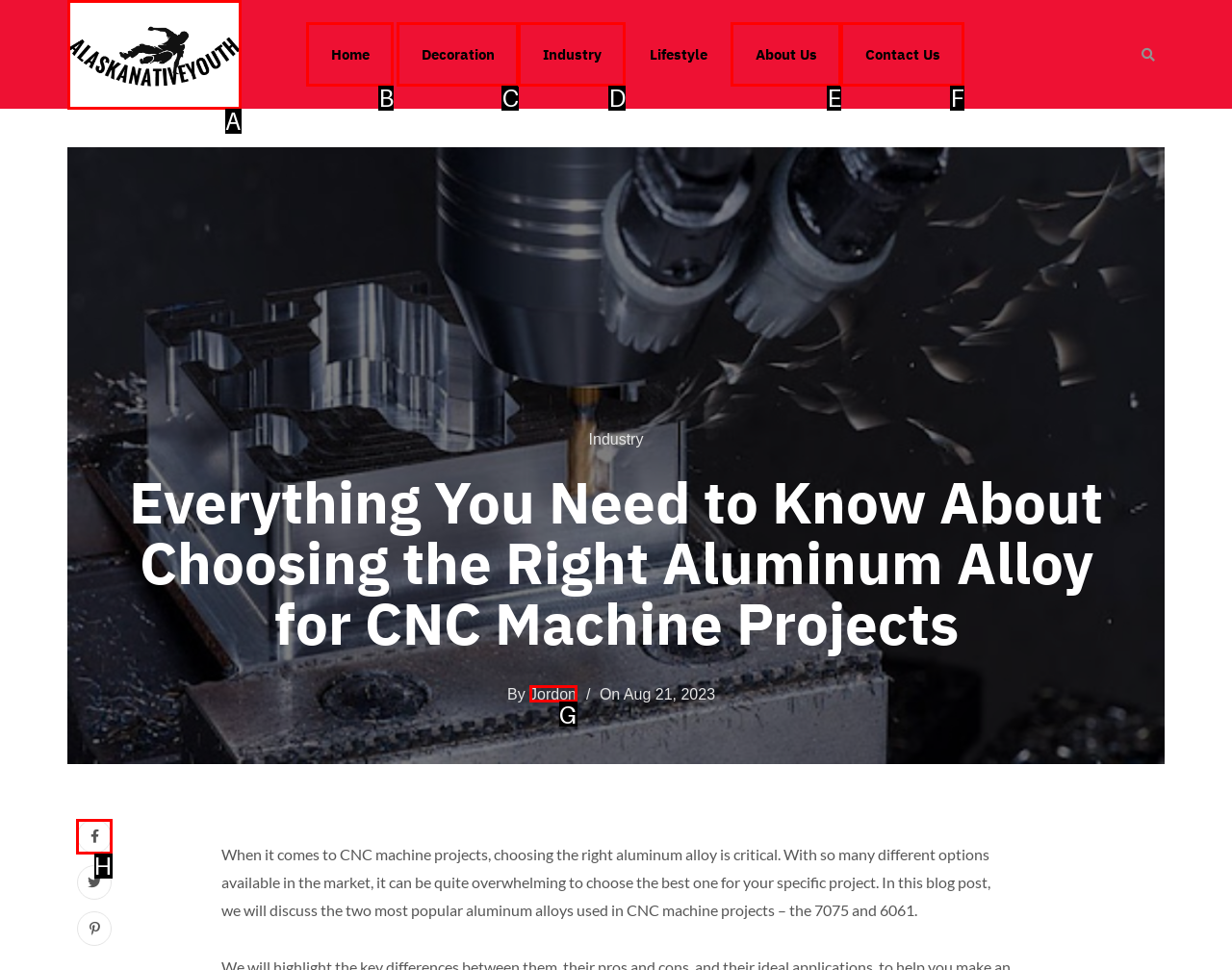To complete the task: Search our blog, which option should I click? Answer with the appropriate letter from the provided choices.

None